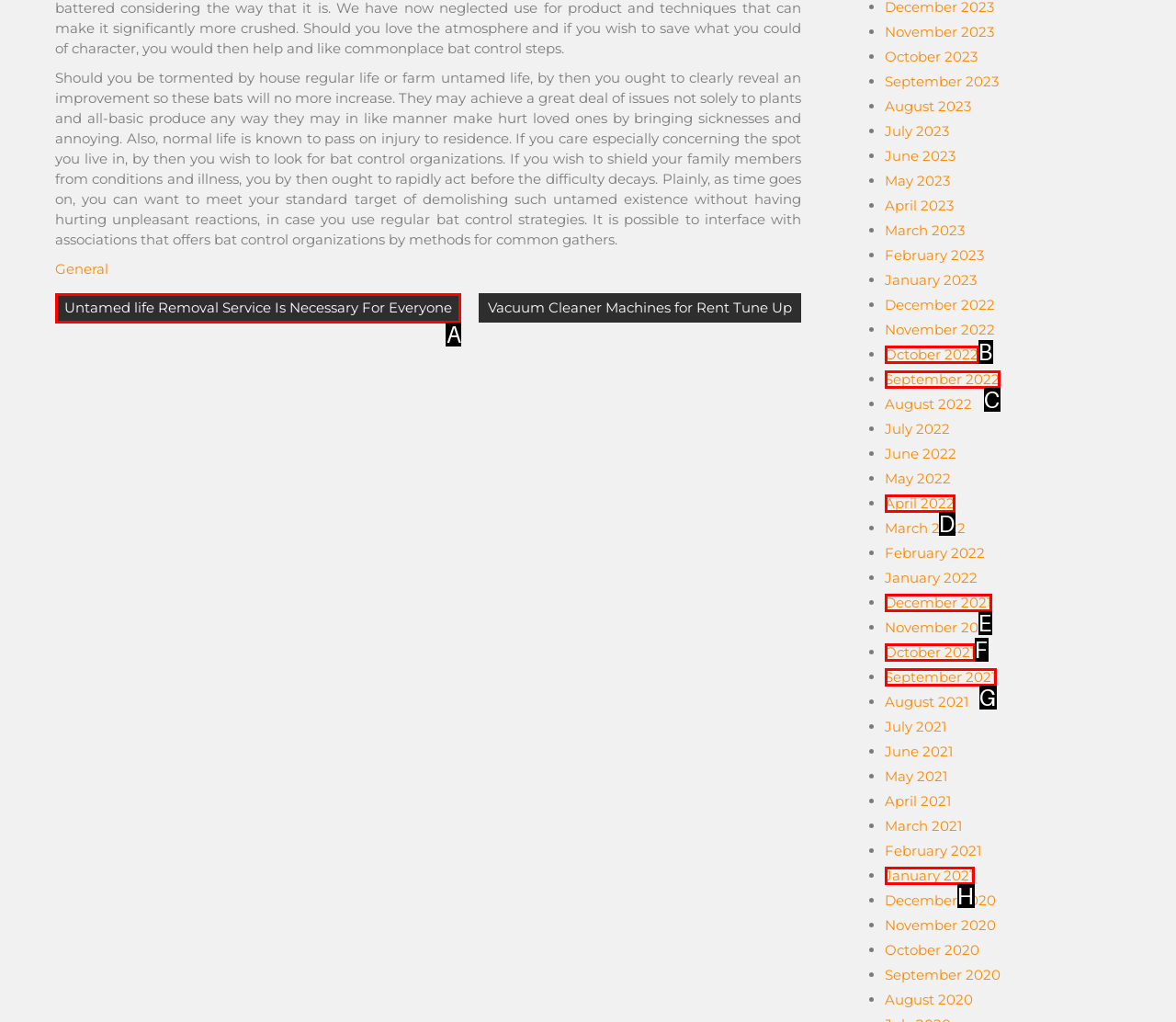Choose the letter of the option you need to click to Read the post 'Untamed life Removal Service Is Necessary For Everyone'. Answer with the letter only.

A